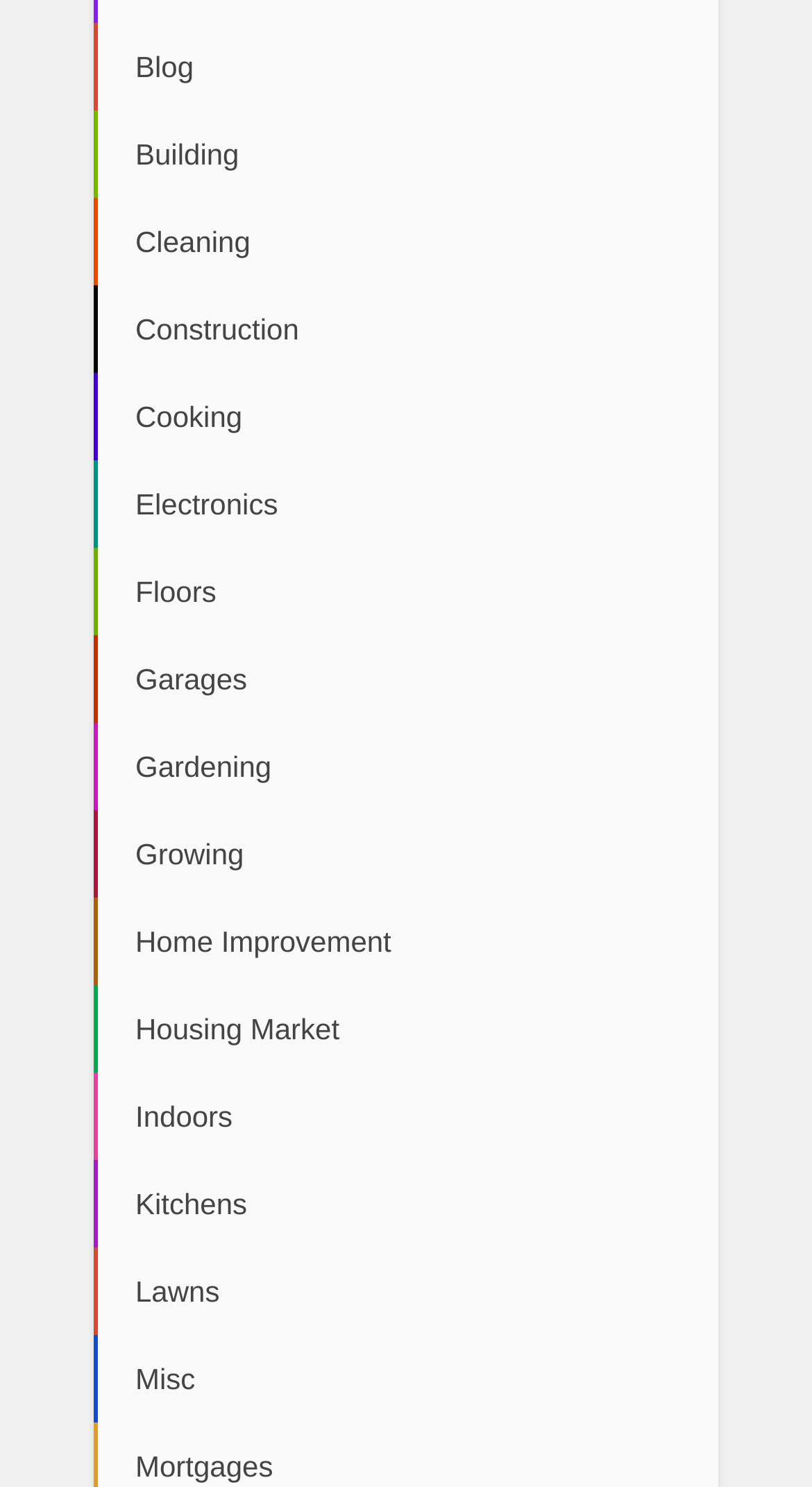Please answer the following question using a single word or phrase: 
How many categories are listed?

15